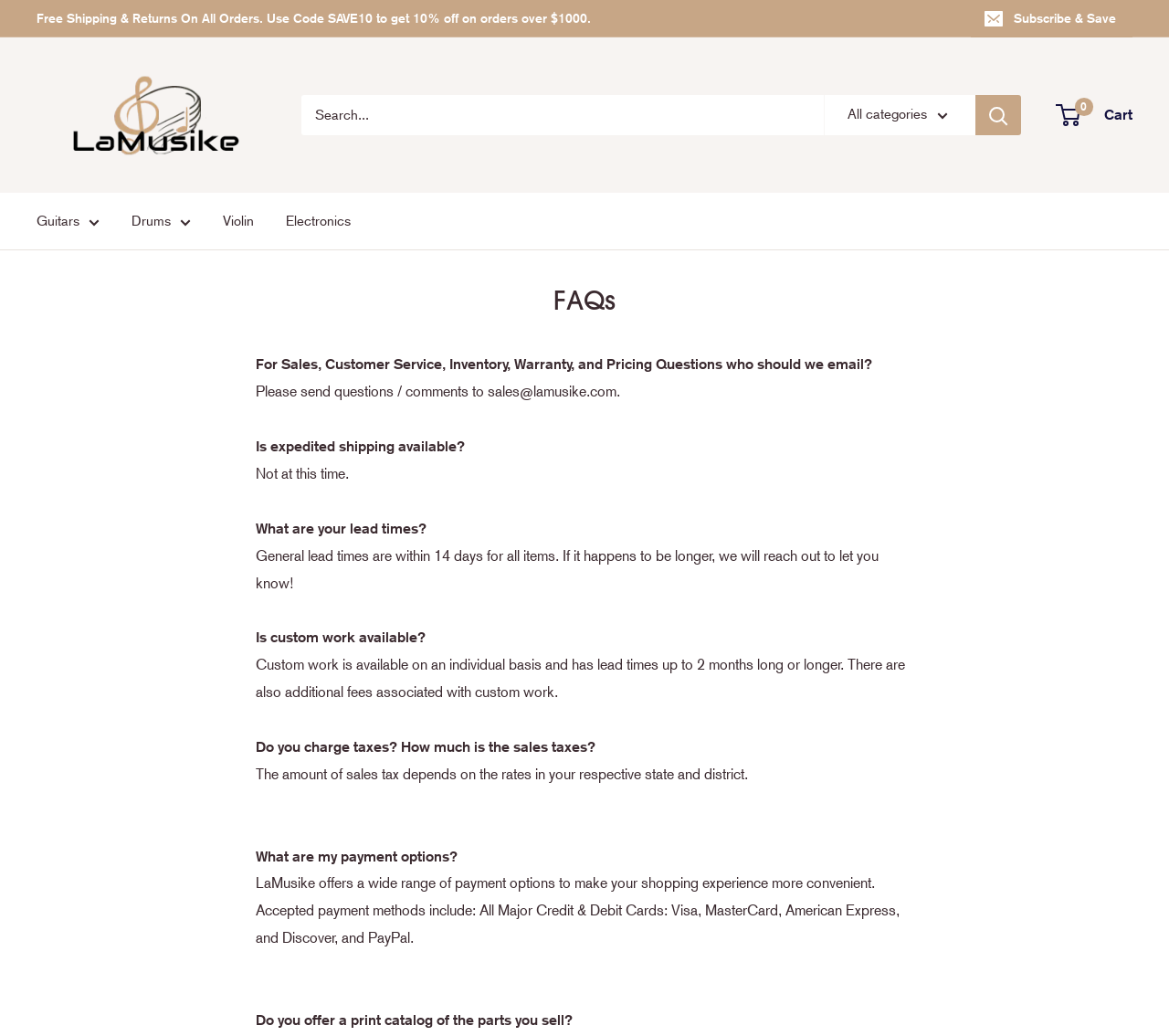Identify the bounding box coordinates necessary to click and complete the given instruction: "Contact sales".

[0.219, 0.343, 0.618, 0.36]